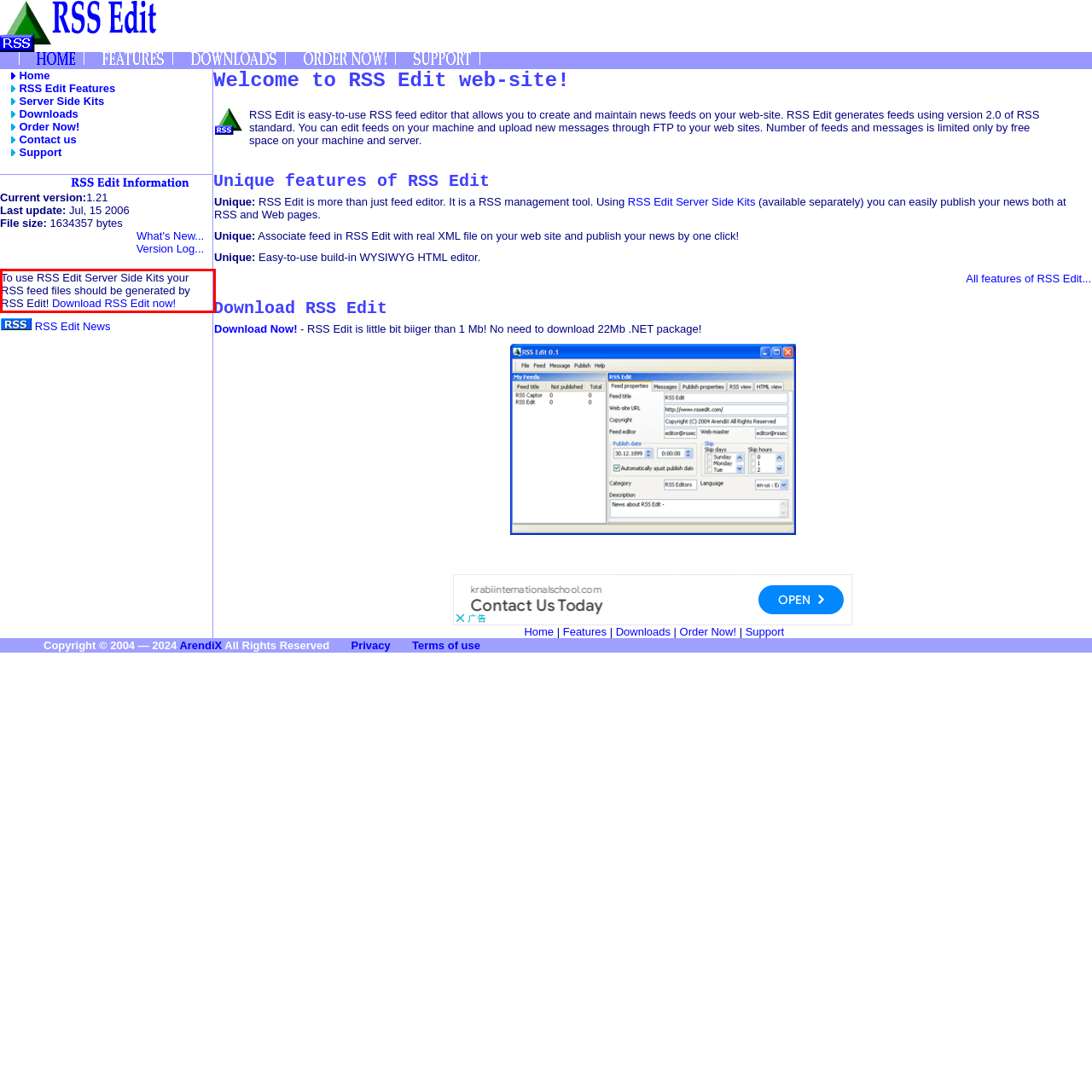Please extract the text content within the red bounding box on the webpage screenshot using OCR.

To use RSS Edit Server Side Kits your RSS feed files should be generated by RSS Edit! Download RSS Edit now!